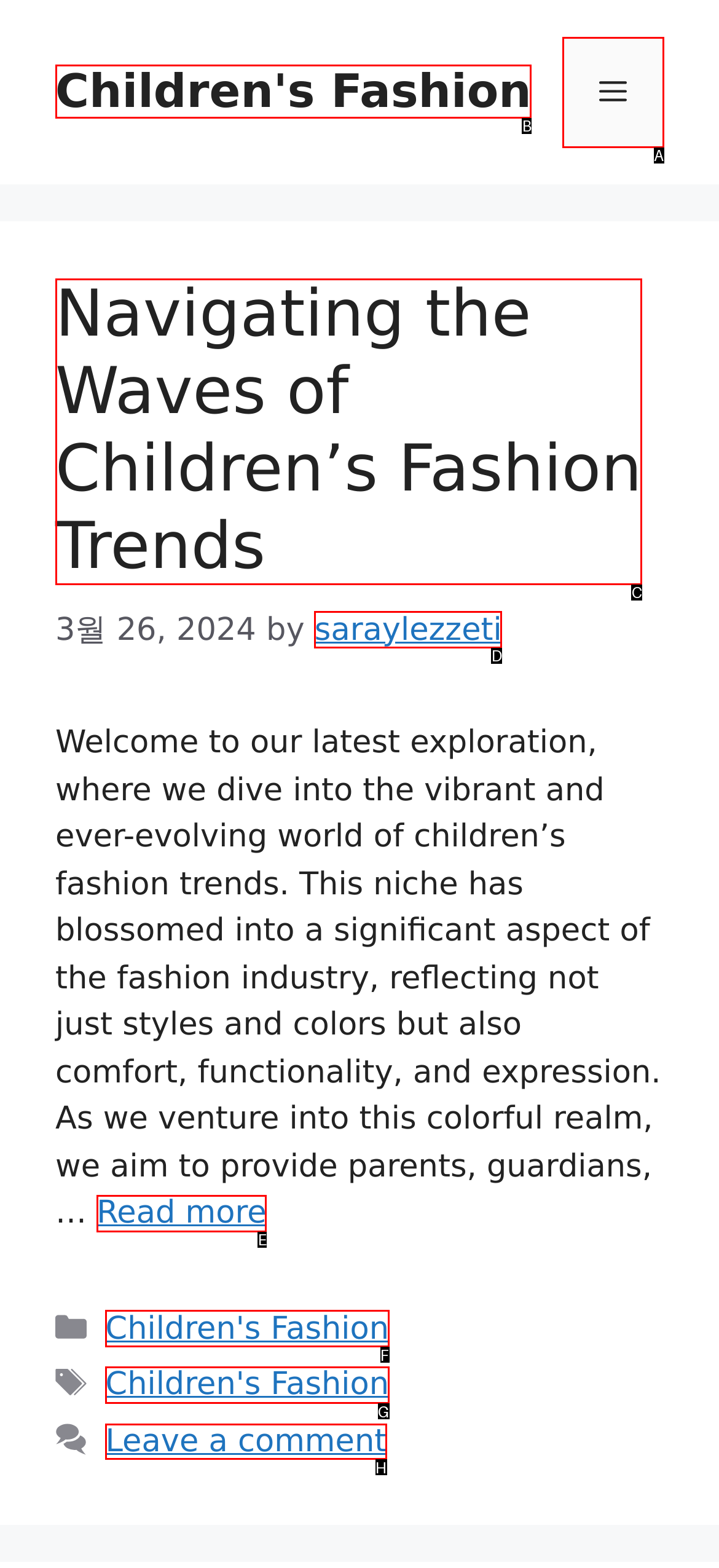Which lettered option should be clicked to achieve the task: Leave a comment? Choose from the given choices.

H